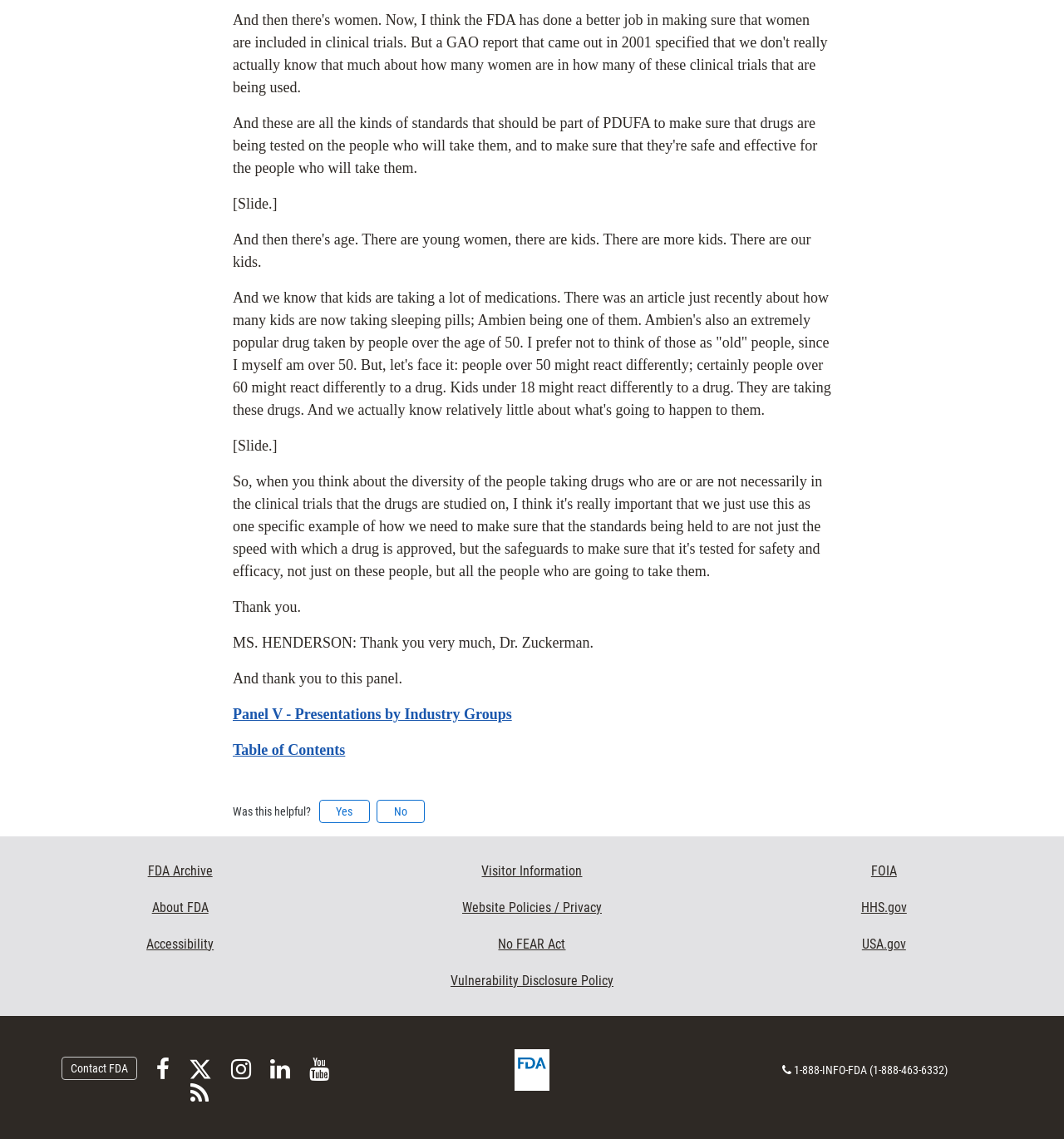Identify the bounding box coordinates of the area that should be clicked in order to complete the given instruction: "Click on 'Yes'". The bounding box coordinates should be four float numbers between 0 and 1, i.e., [left, top, right, bottom].

[0.3, 0.702, 0.348, 0.722]